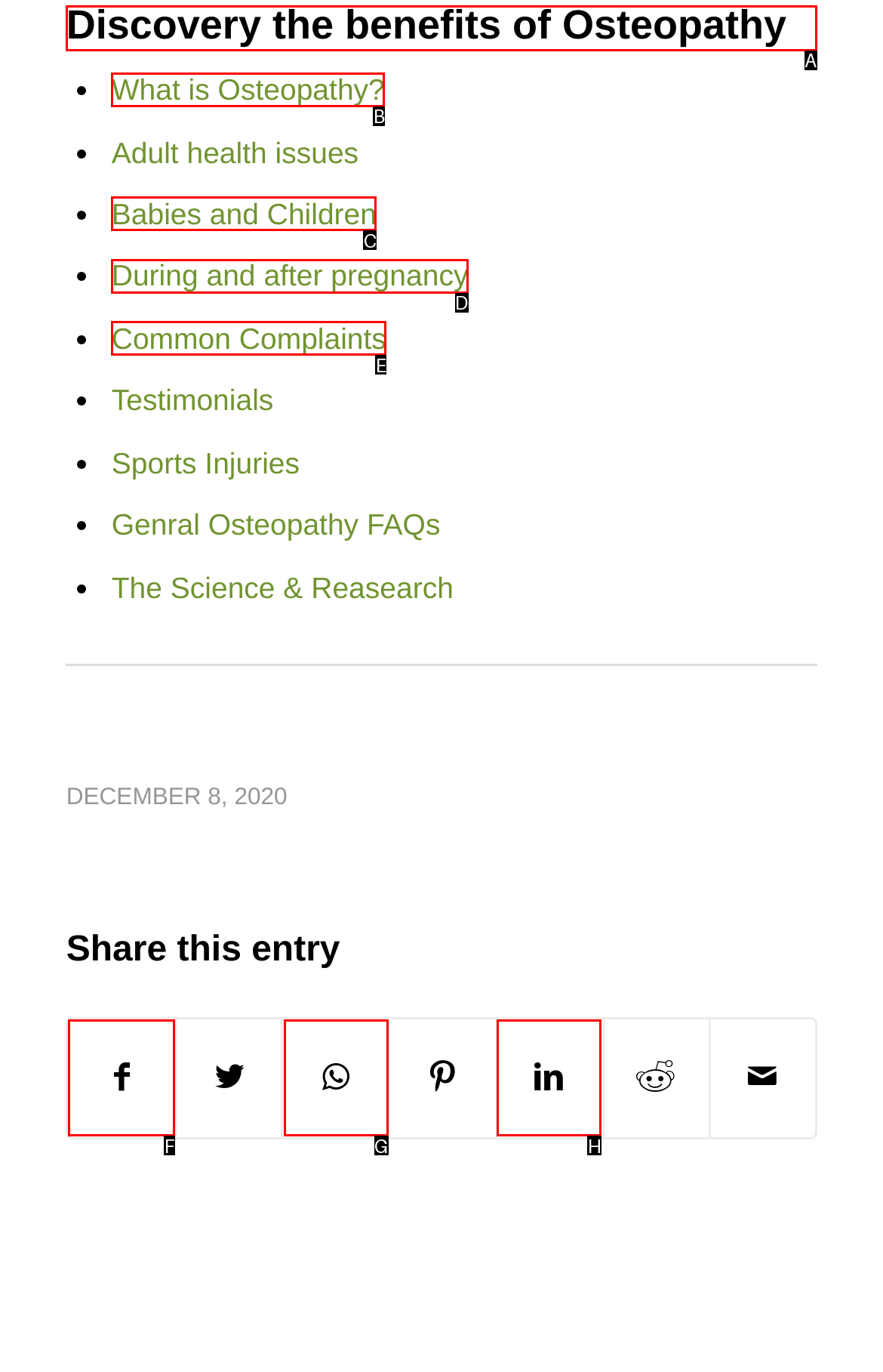Choose the HTML element that should be clicked to achieve this task: Discover the benefits of Osteopathy
Respond with the letter of the correct choice.

A